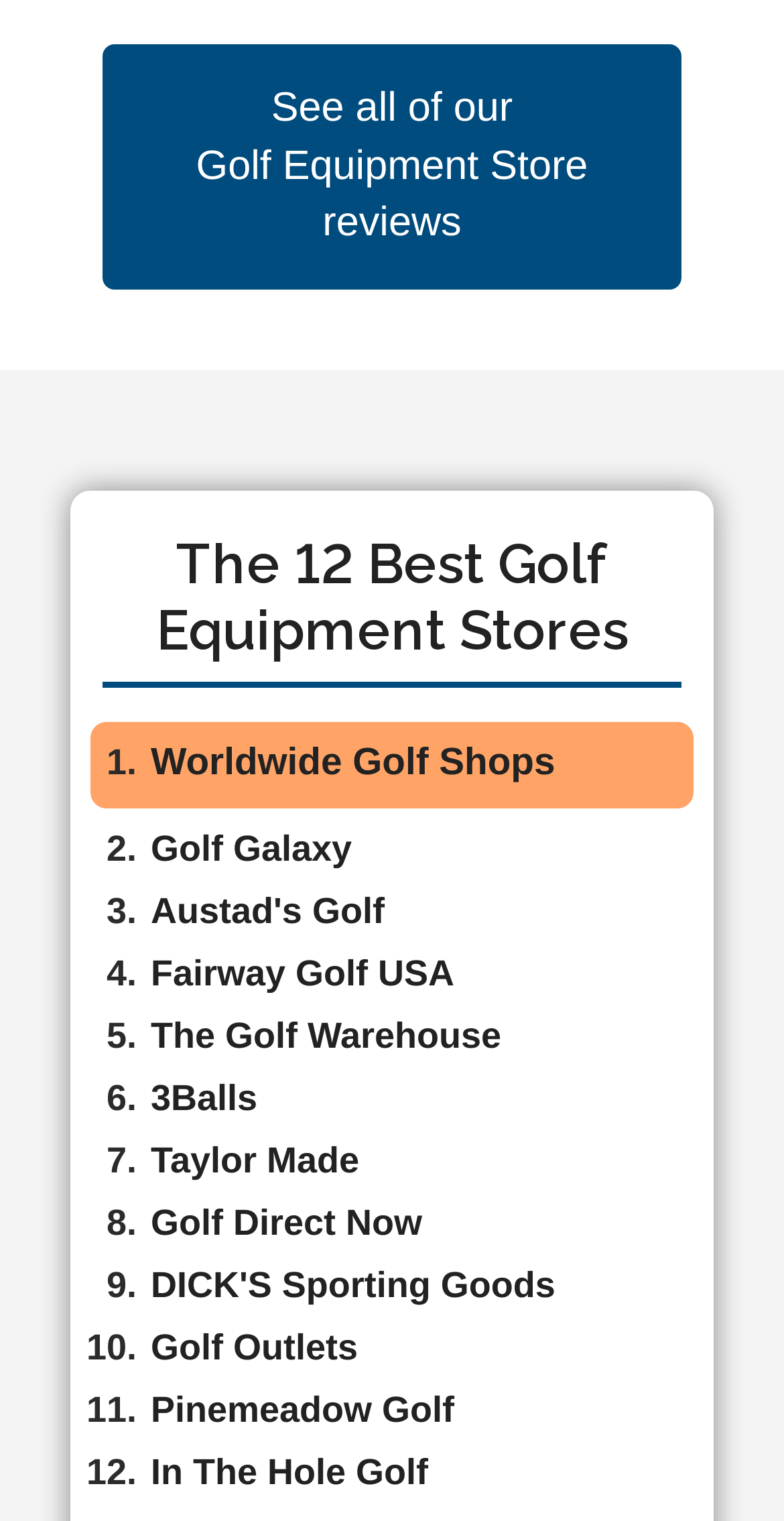Locate the bounding box of the UI element described in the following text: "Golf Direct Now".

[0.192, 0.791, 0.539, 0.817]